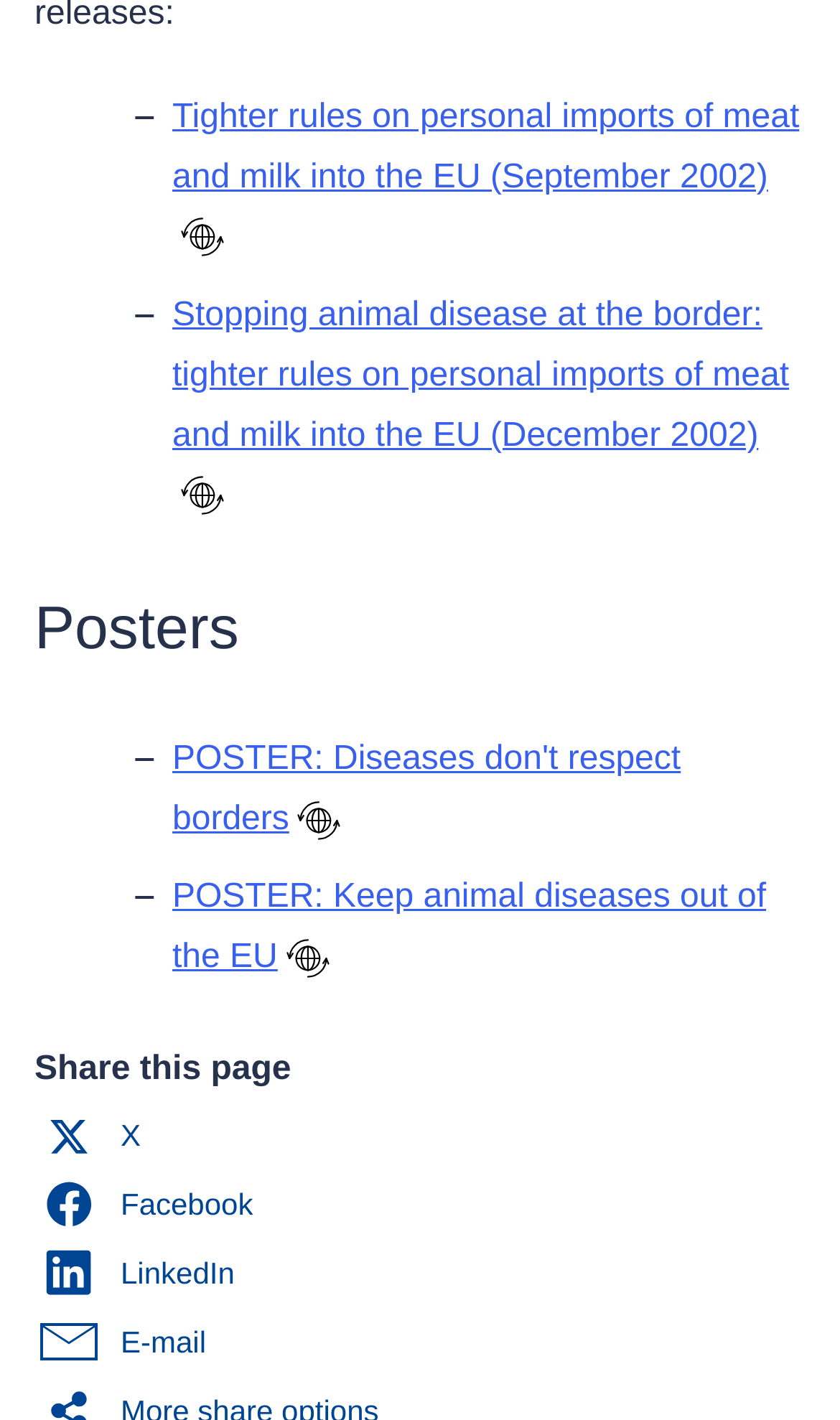How many social media sharing options are available?
Examine the image and give a concise answer in one word or a short phrase.

3